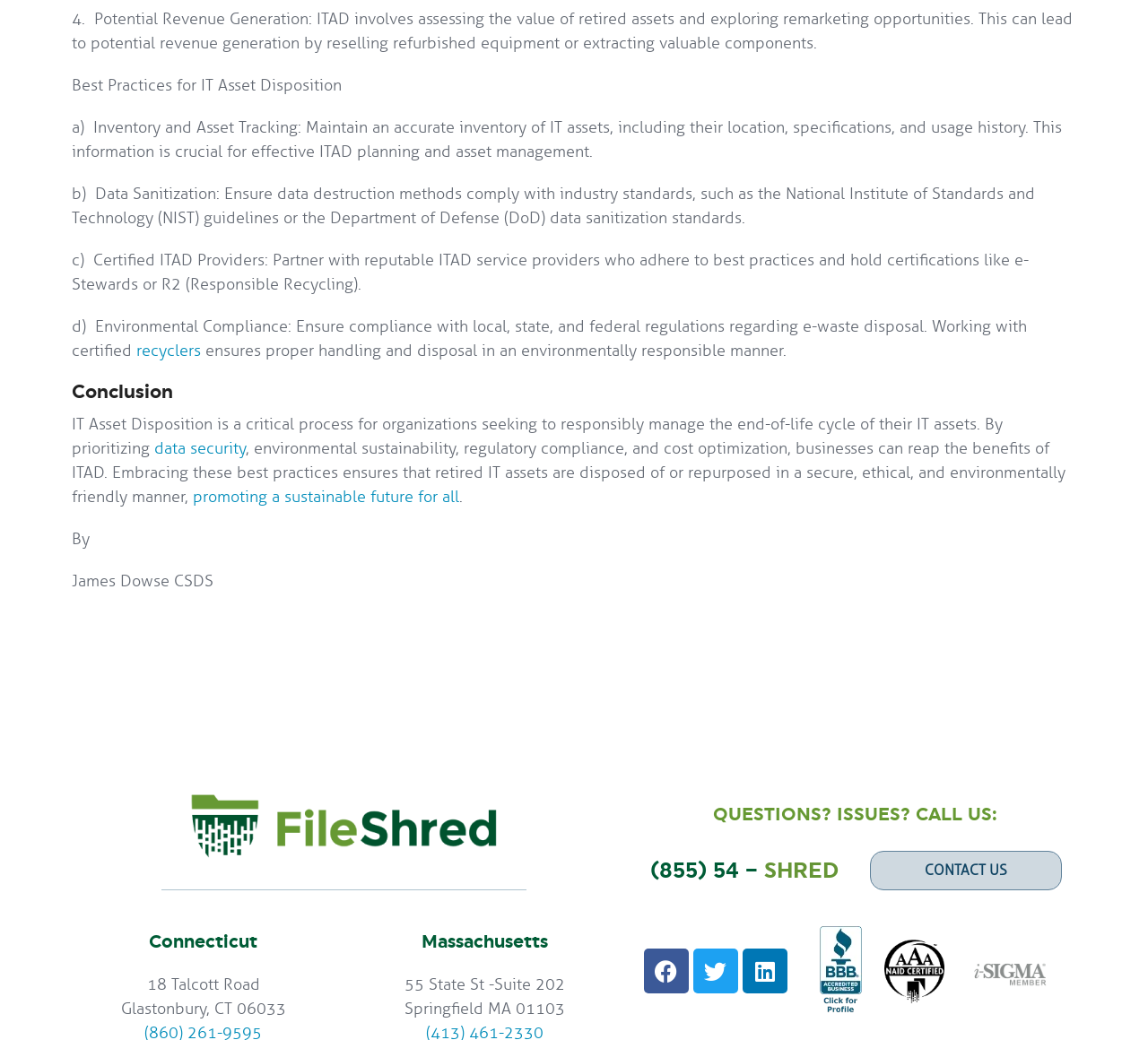Identify the bounding box coordinates of the part that should be clicked to carry out this instruction: "Visit the Facebook page".

[0.561, 0.912, 0.6, 0.955]